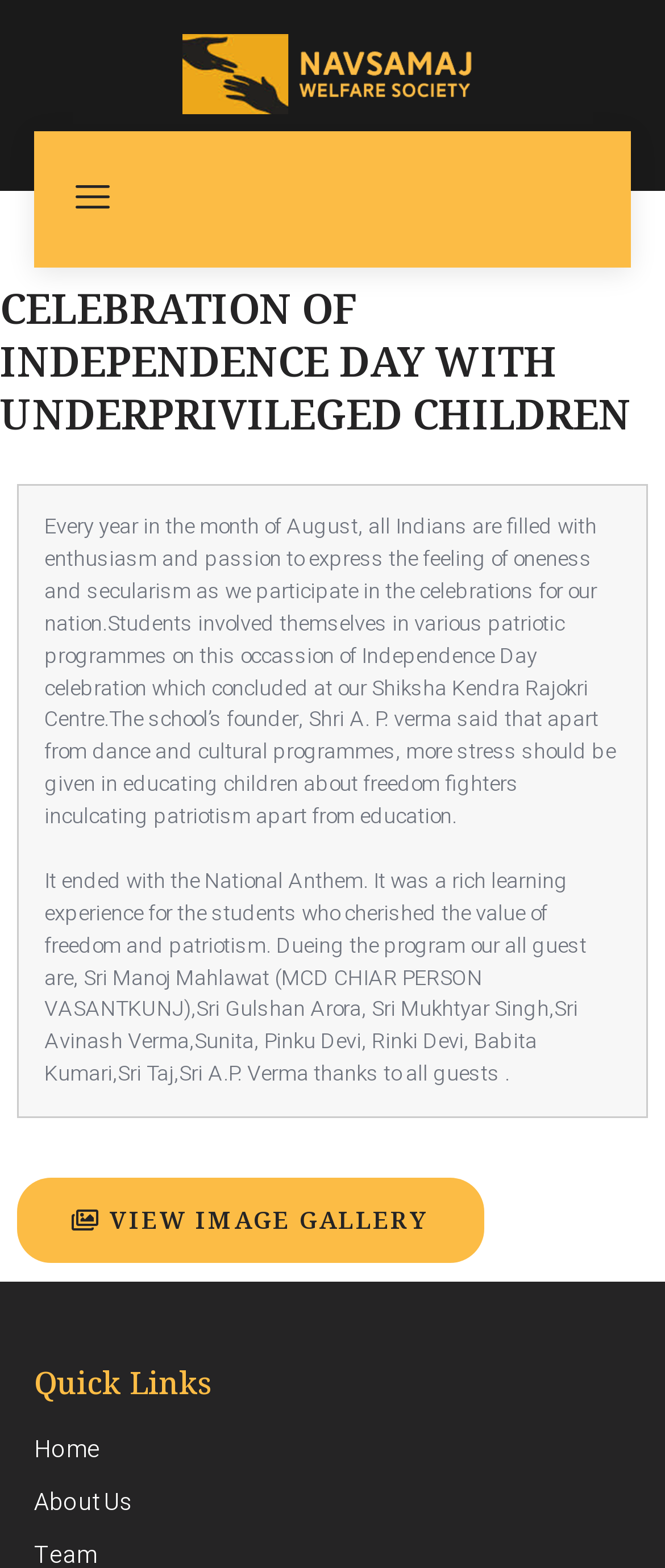How many guests are mentioned in the article?
Could you answer the question in a detailed manner, providing as much information as possible?

The article mentions the following guests: Sri Manoj Mahlawat, Sri Gulshan Arora, Sri Mukhtyar Singh, Sri Avinash Verma, Sunita, Pinku Devi, Rinki Devi, and Babita Kumari.